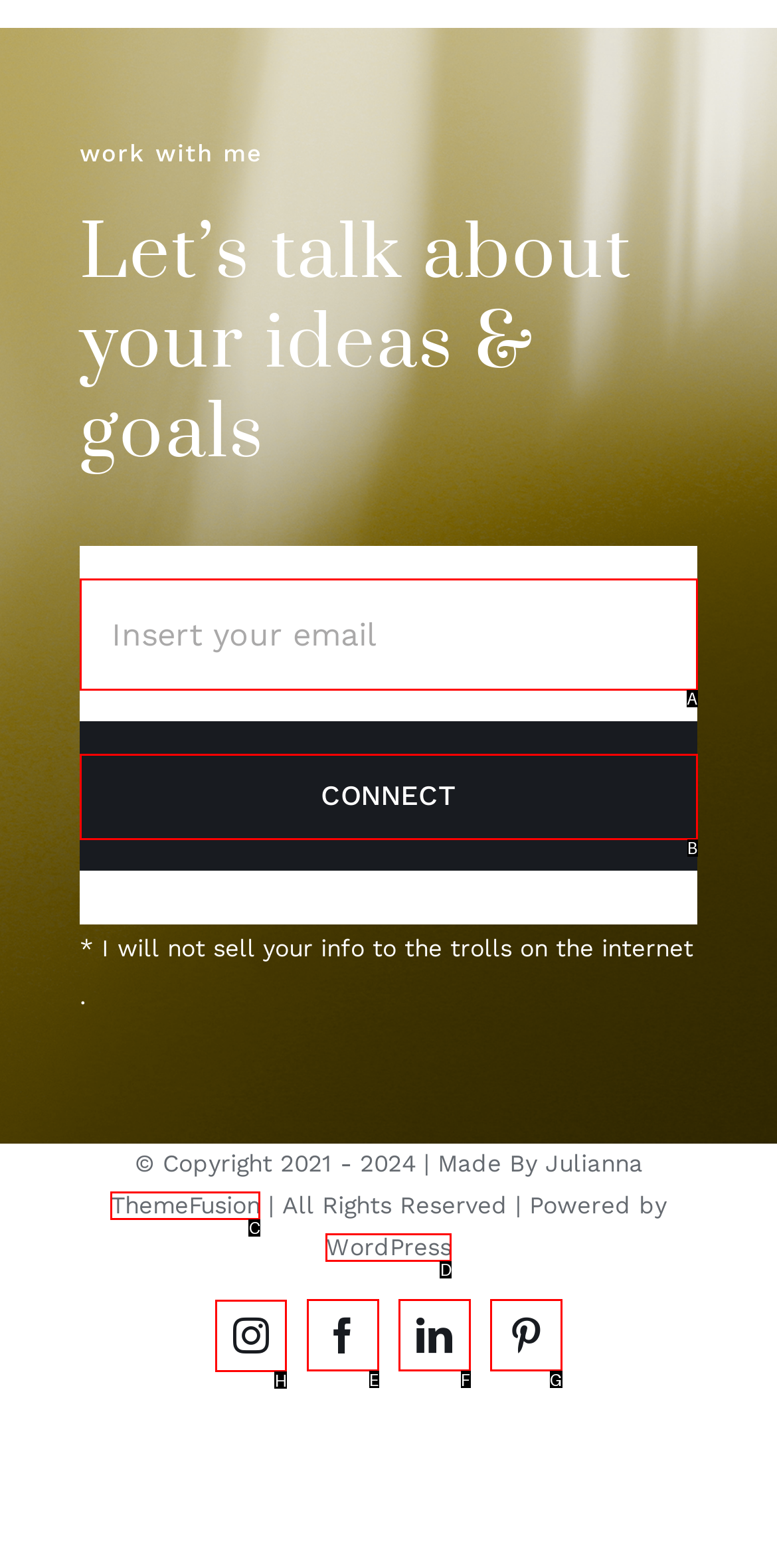Determine the letter of the element to click to accomplish this task: Visit the Instagram page. Respond with the letter.

H